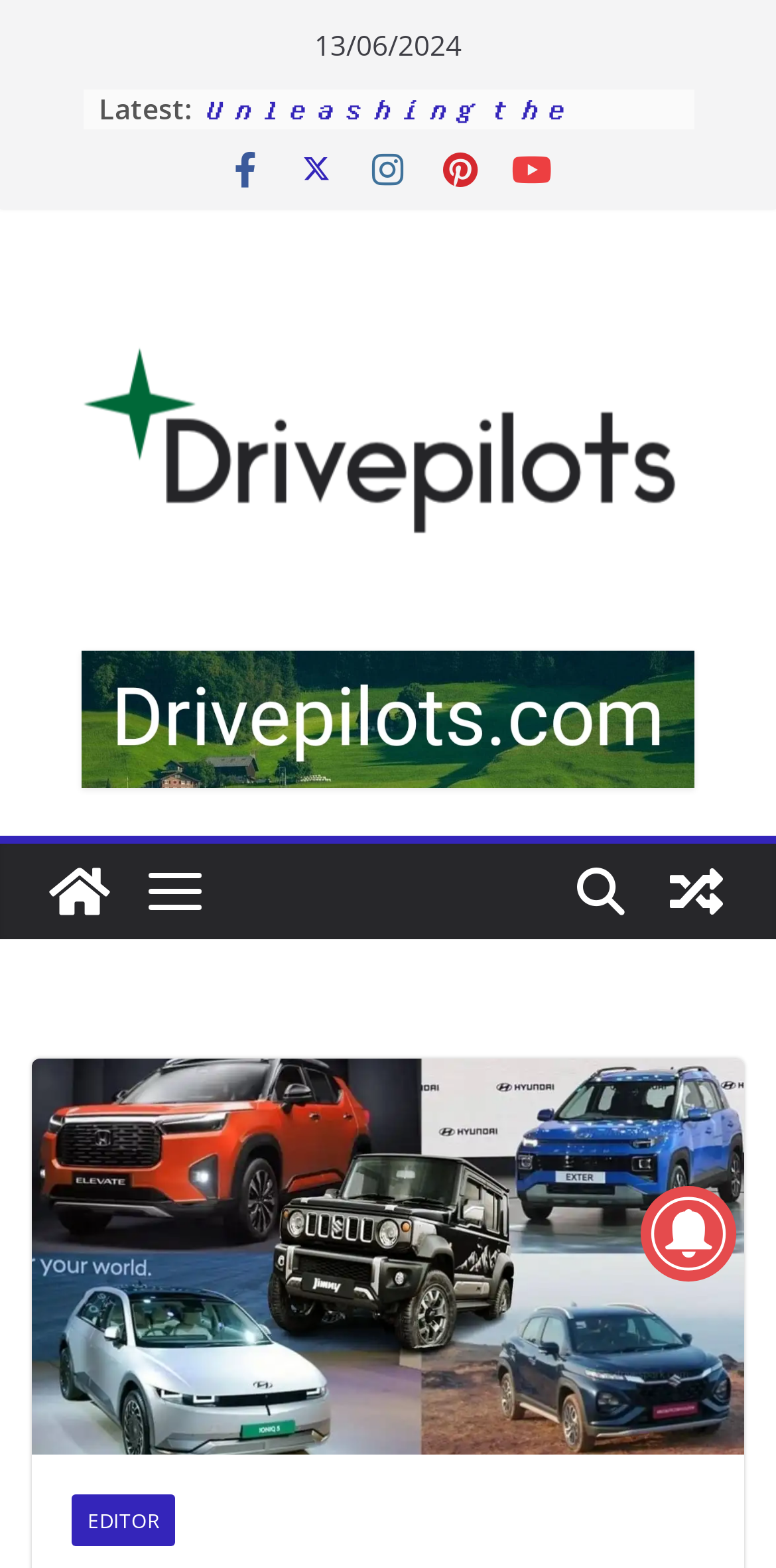Locate the bounding box coordinates for the element described below: "title="View a random post"". The coordinates must be four float values between 0 and 1, formatted as [left, top, right, bottom].

[0.836, 0.538, 0.959, 0.599]